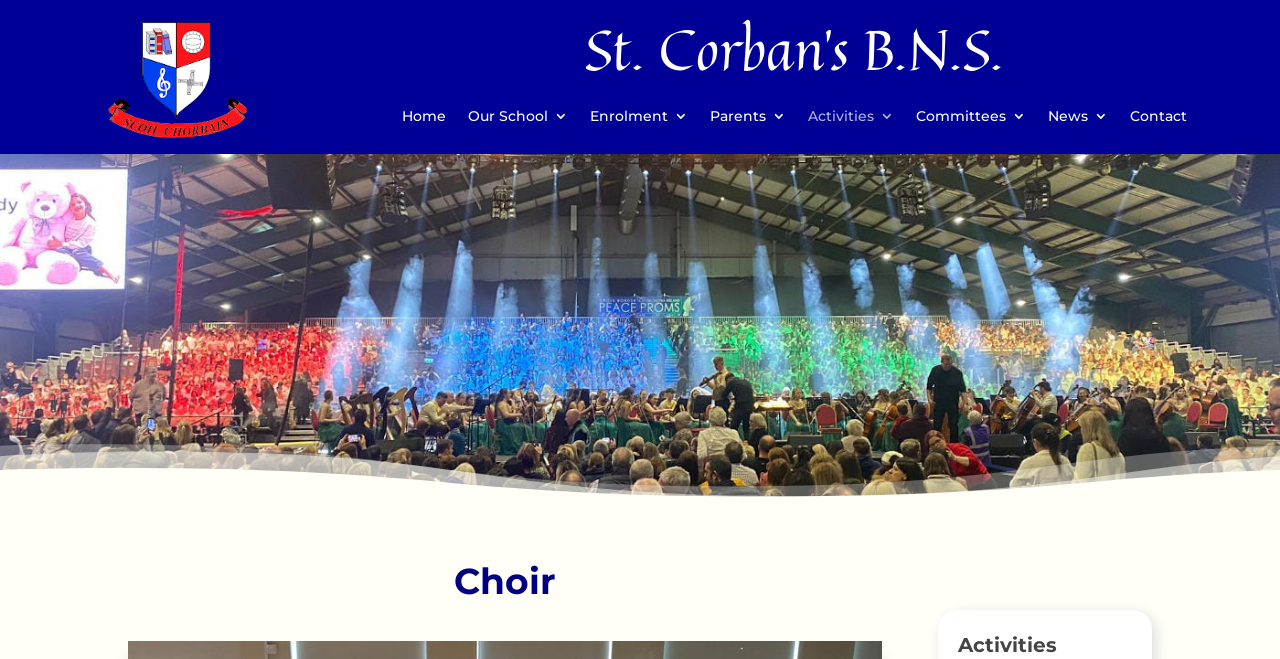Please find the bounding box for the UI component described as follows: "St. Corban’s B.N.S.".

[0.457, 0.009, 0.784, 0.14]